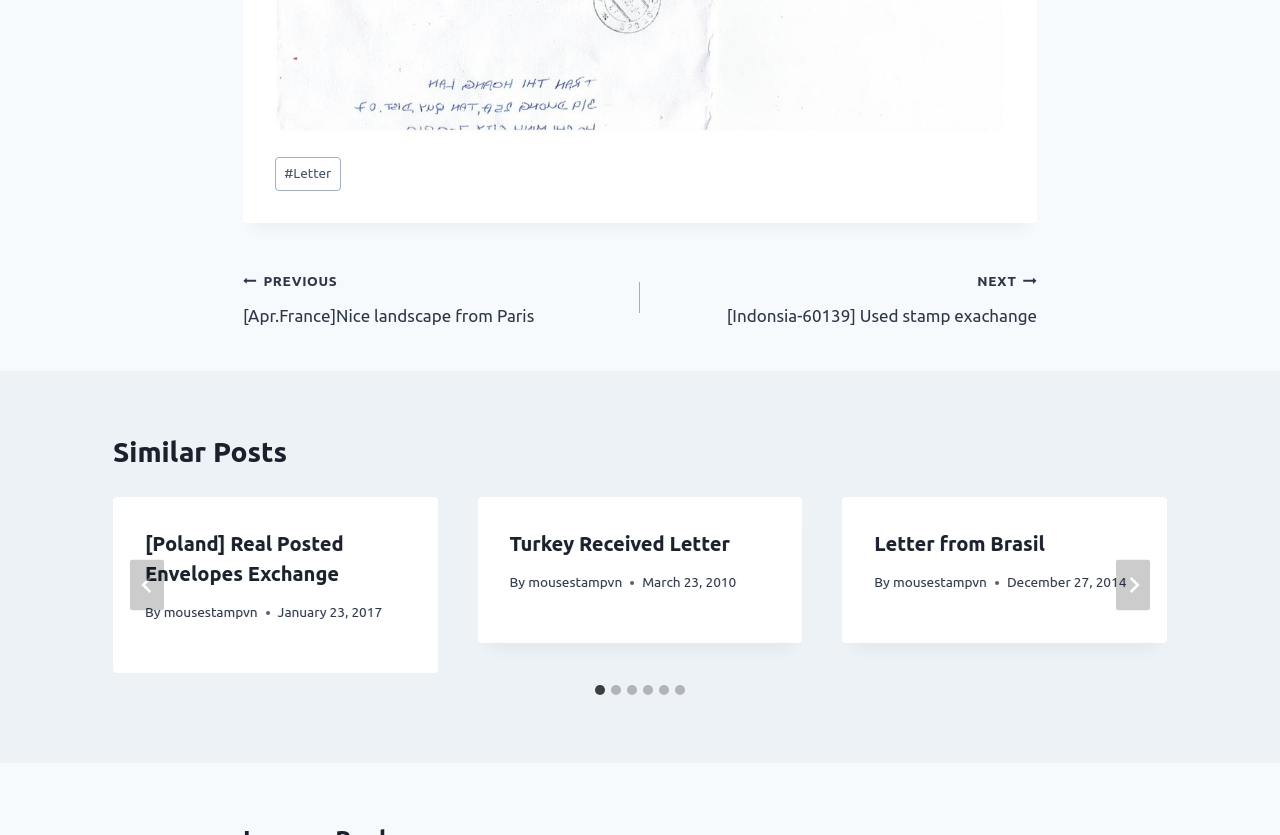Carefully observe the image and respond to the question with a detailed answer:
How many slides are there in the post?

The number of slides can be determined by counting the number of tabpanels, which are labeled as '1 of 6', '2 of 6', and so on. There are six tabpanels in total, indicating that there are six slides in the post.